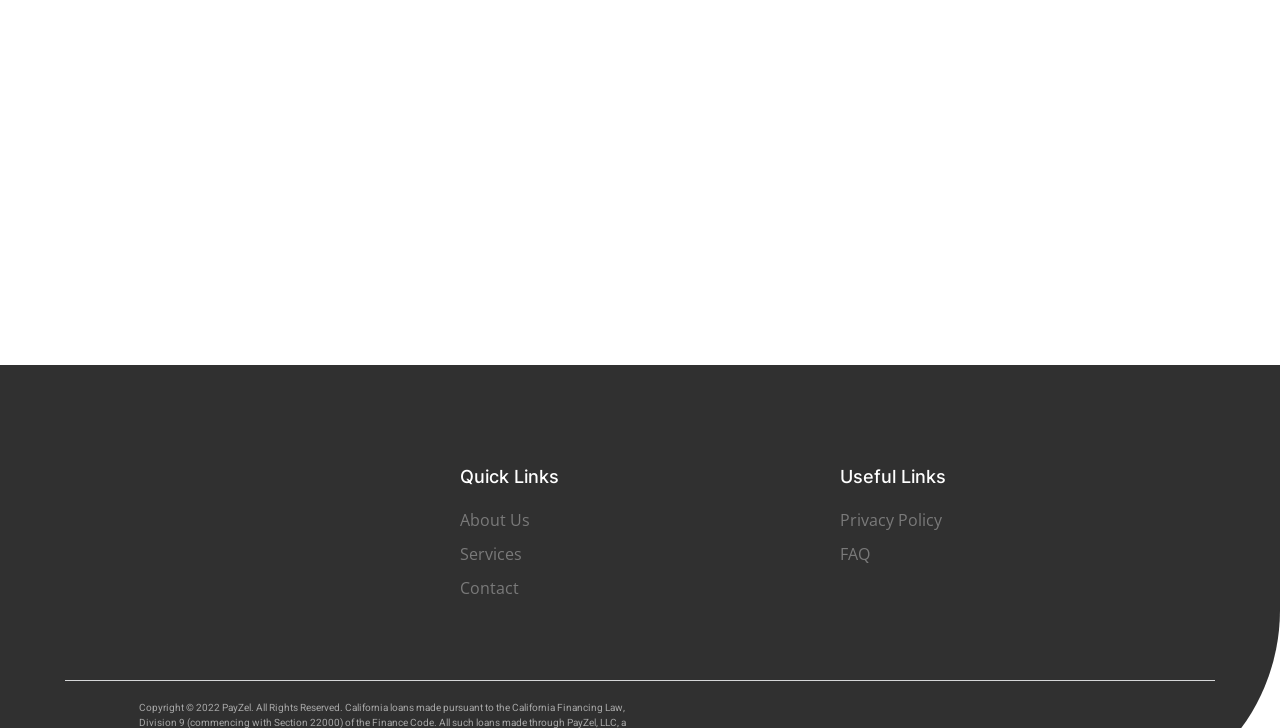Provide a short, one-word or phrase answer to the question below:
How many links are there in total?

6